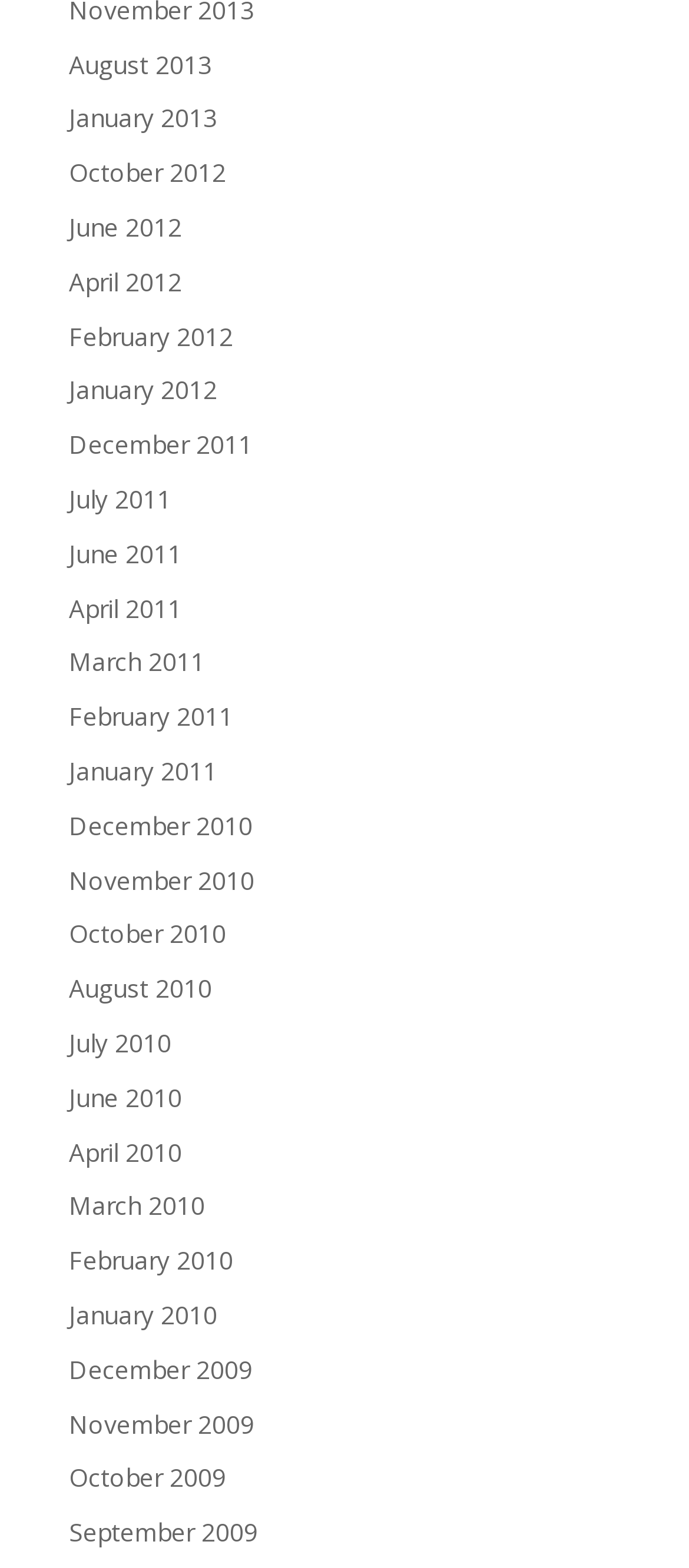Please locate the bounding box coordinates for the element that should be clicked to achieve the following instruction: "go to January 2012". Ensure the coordinates are given as four float numbers between 0 and 1, i.e., [left, top, right, bottom].

[0.1, 0.238, 0.315, 0.26]